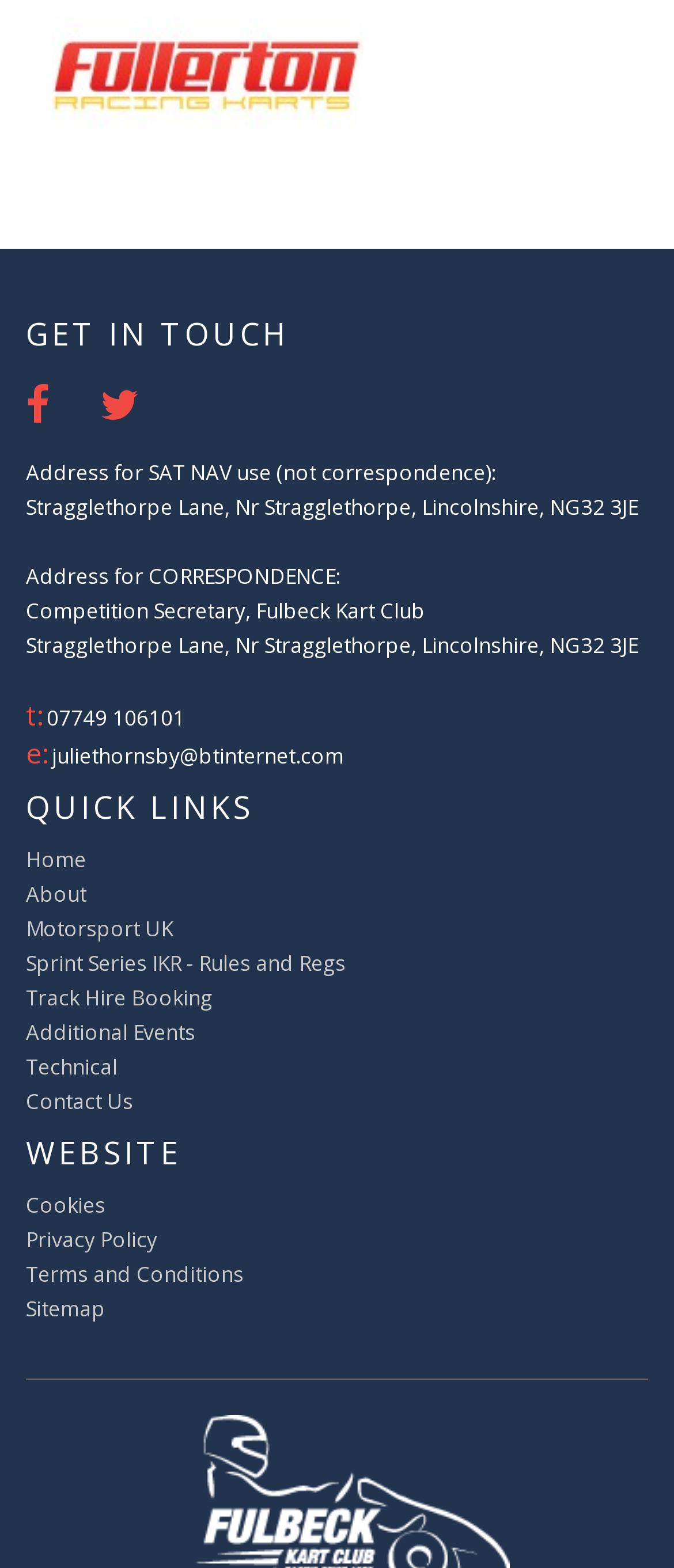Please identify the bounding box coordinates for the region that you need to click to follow this instruction: "Click the Fulbeck Kart Club link".

[0.245, 0.946, 0.755, 0.965]